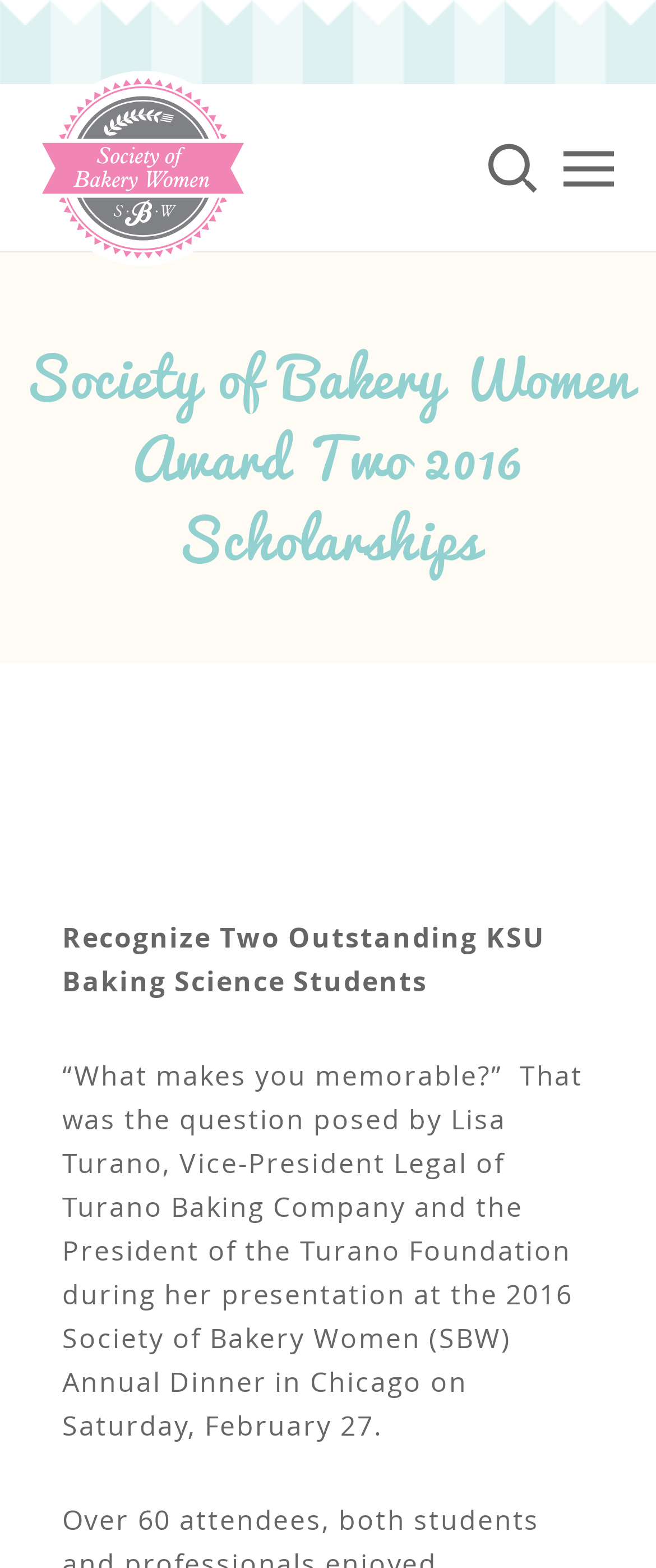Answer the question below in one word or phrase:
In what city was the 2016 Society of Bakery Women Annual Dinner held?

Chicago